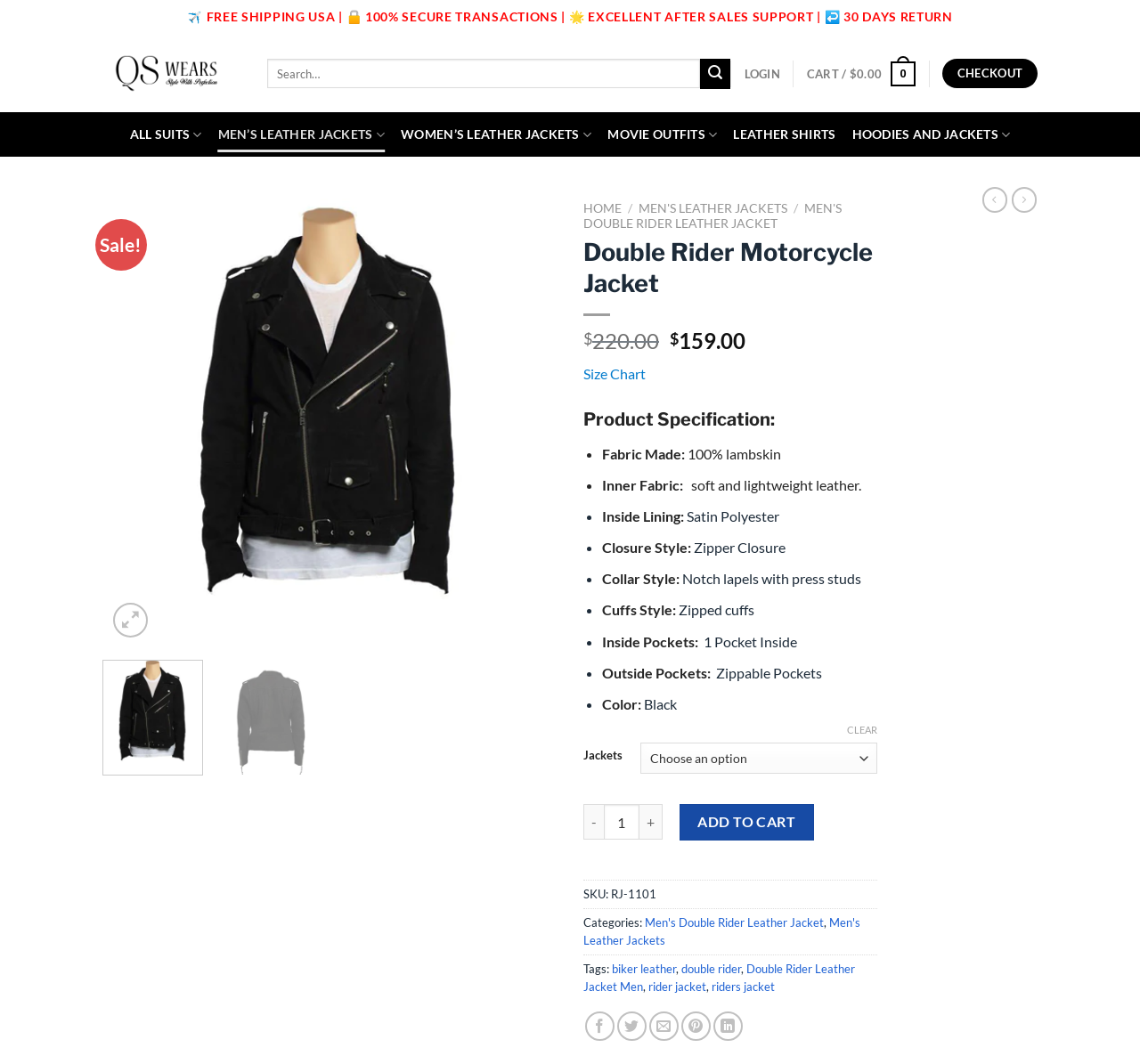What is the closure style of the jacket?
Answer the question with a single word or phrase, referring to the image.

Zipper Closure